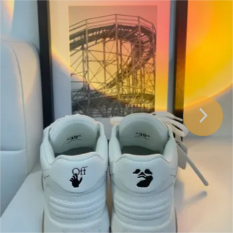Respond to the question below with a concise word or phrase:
What is in the background of the image?

A photograph of a roller coaster